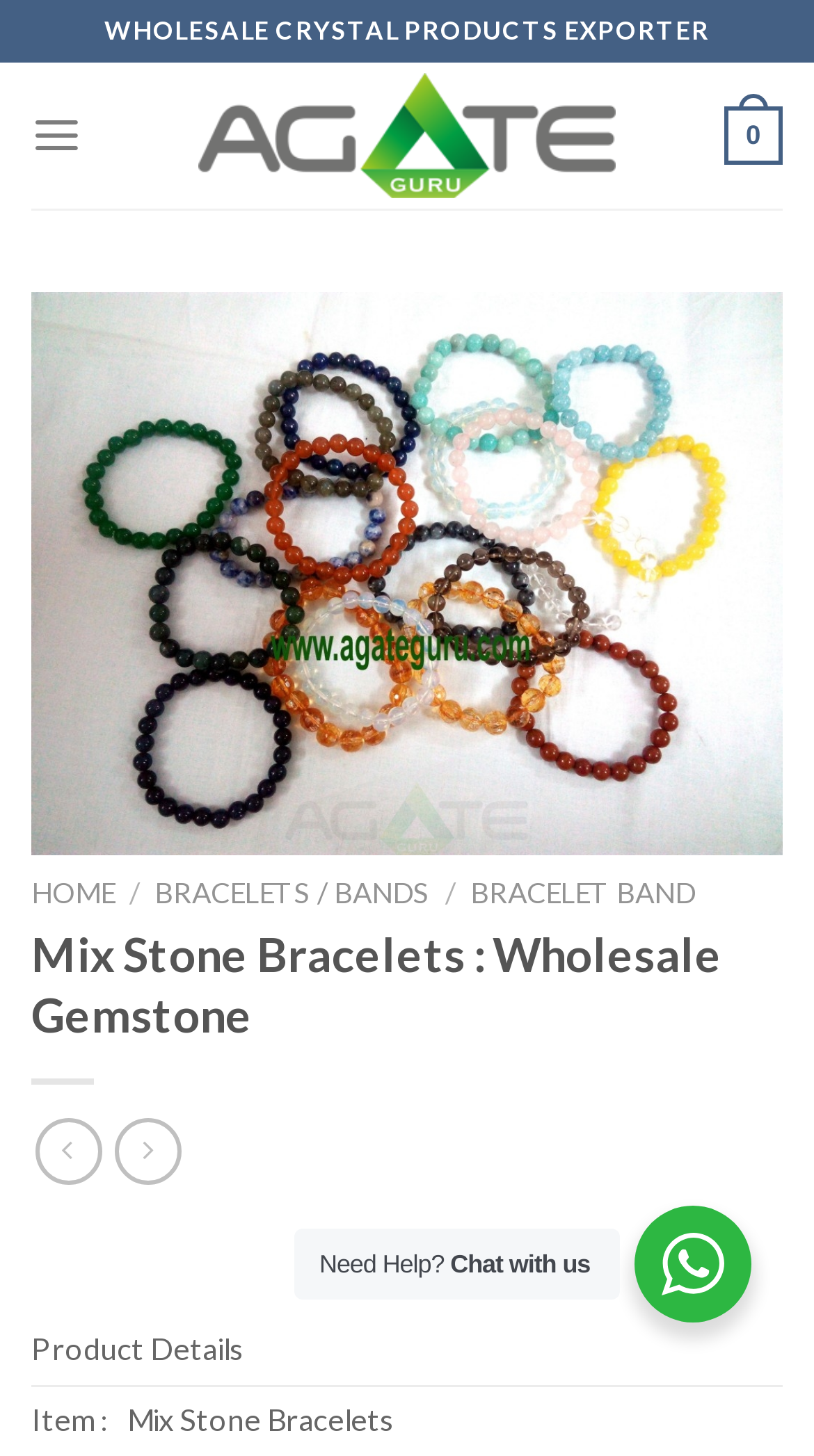Determine the main heading of the webpage and generate its text.

Mix Stone Bracelets : Wholesale Gemstone